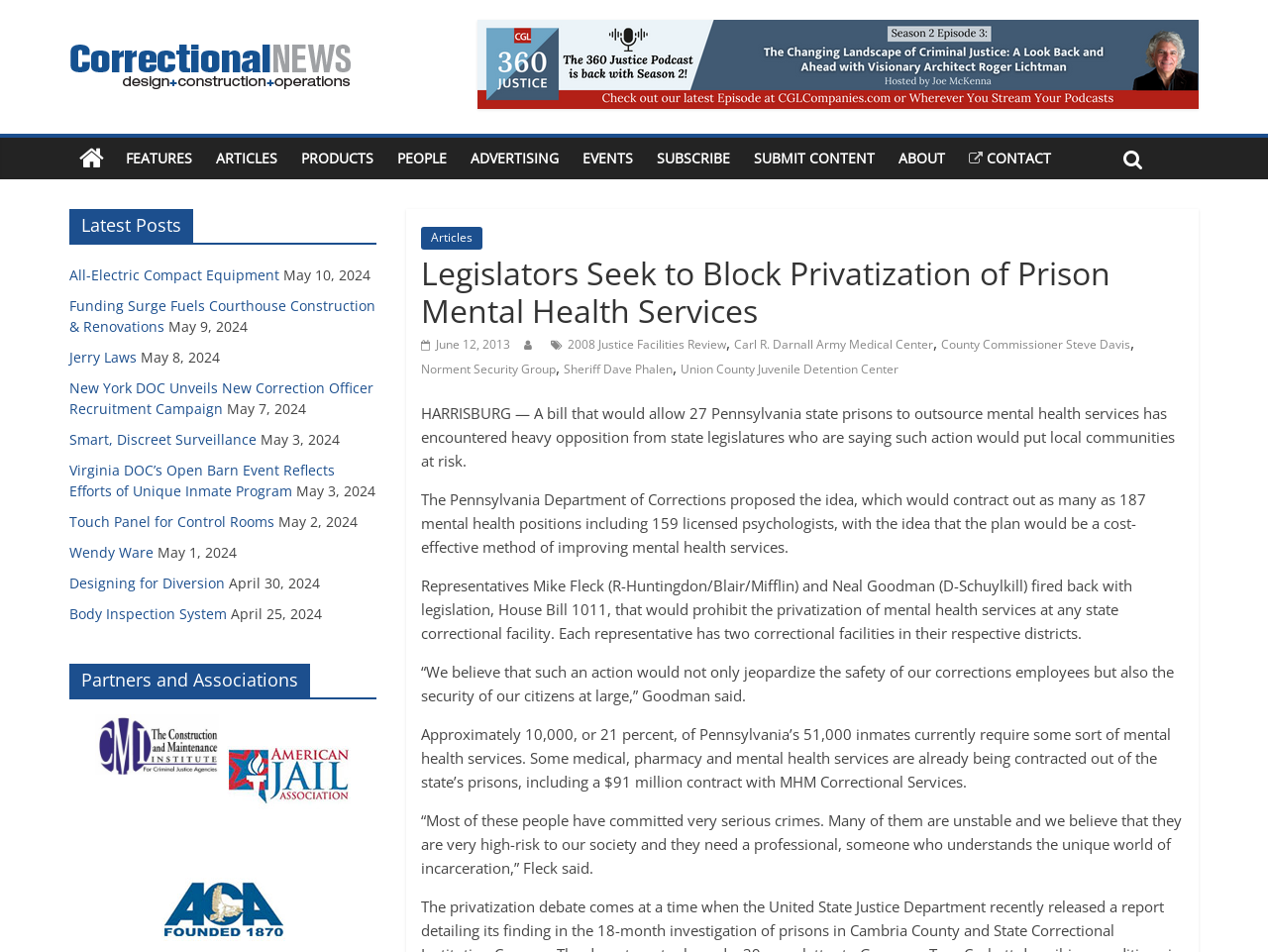How many state prisons would be affected by the proposed bill?
Using the image provided, answer with just one word or phrase.

27